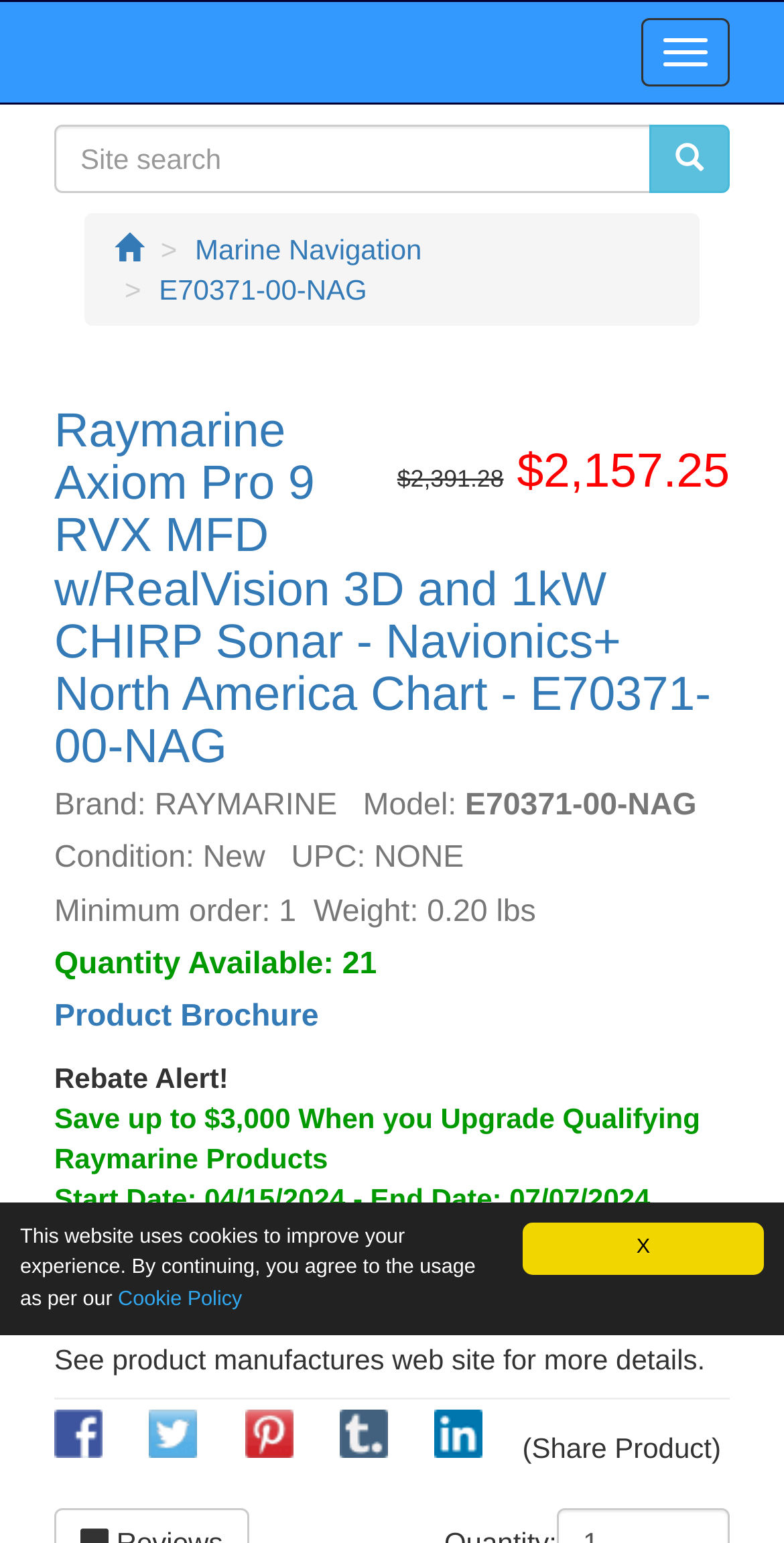Please identify the bounding box coordinates of the element that needs to be clicked to perform the following instruction: "Search for products".

[0.069, 0.081, 0.831, 0.125]